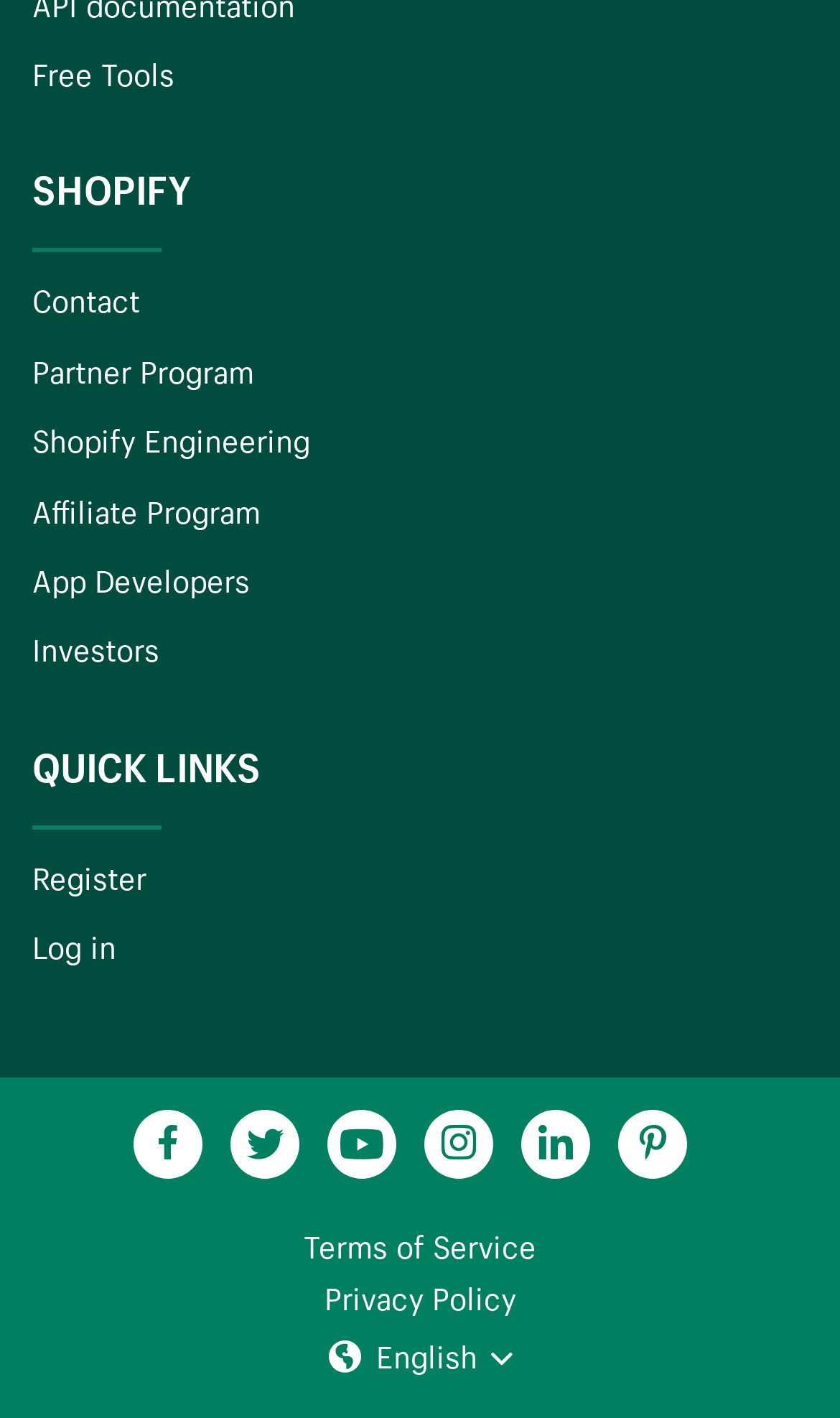Review the image closely and give a comprehensive answer to the question: What is the last link in the top navigation bar?

I looked at the top navigation bar and found the last link, which is 'Investors', located at the bottom of the list.